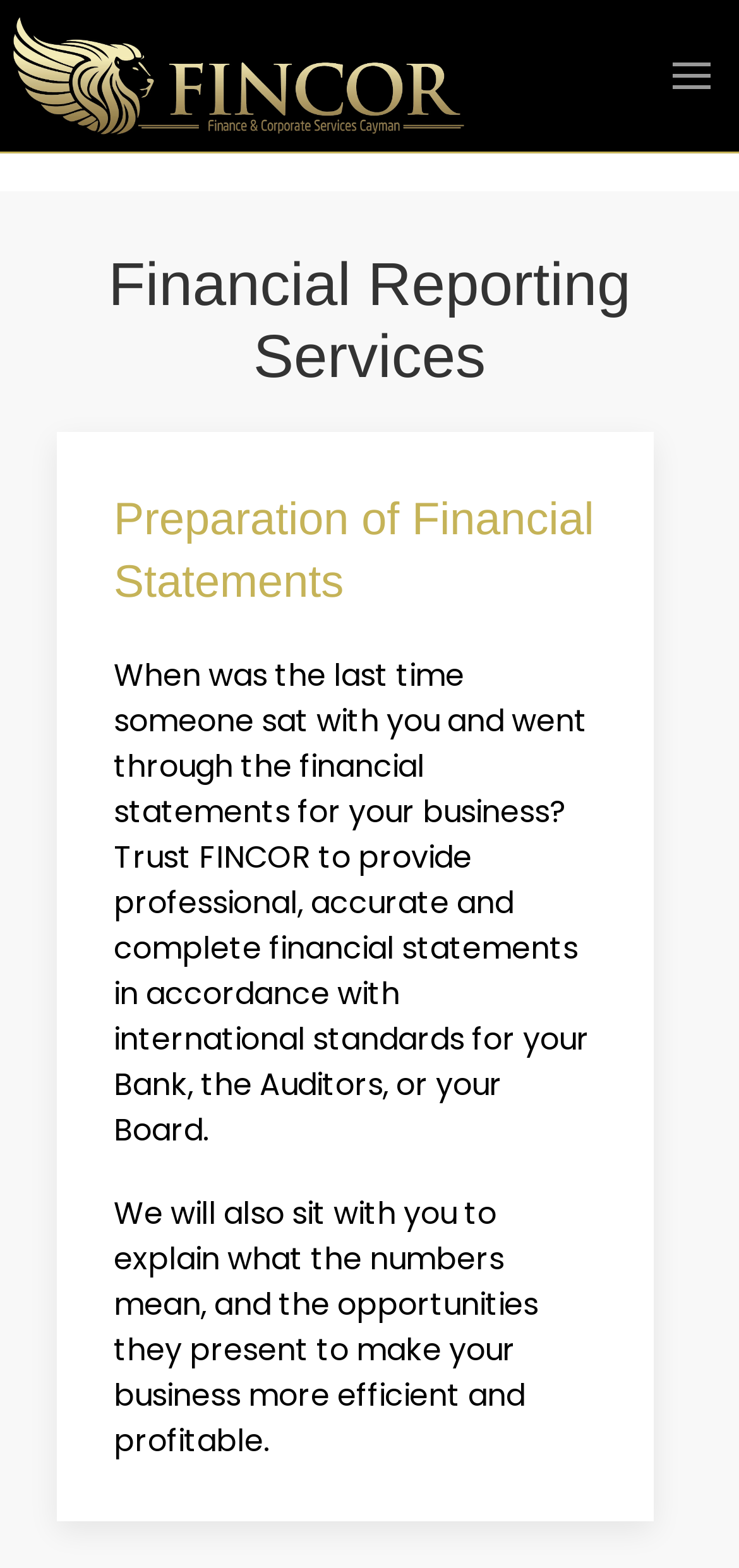Locate the bounding box coordinates for the element described below: "aria-label="Open menu"". The coordinates must be four float values between 0 and 1, formatted as [left, top, right, bottom].

[0.91, 0.0, 0.962, 0.097]